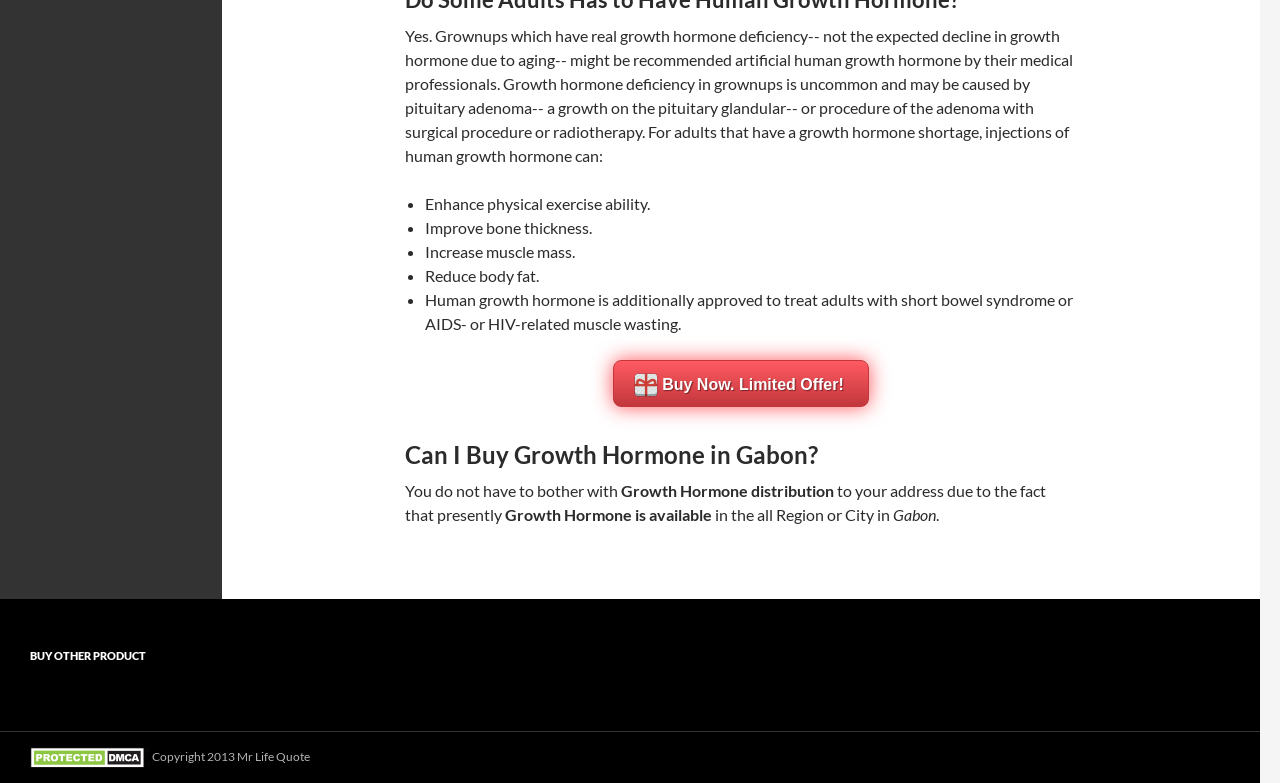Provide a single word or phrase answer to the question: 
Who owns the copyright to the website?

Mr Life Quote